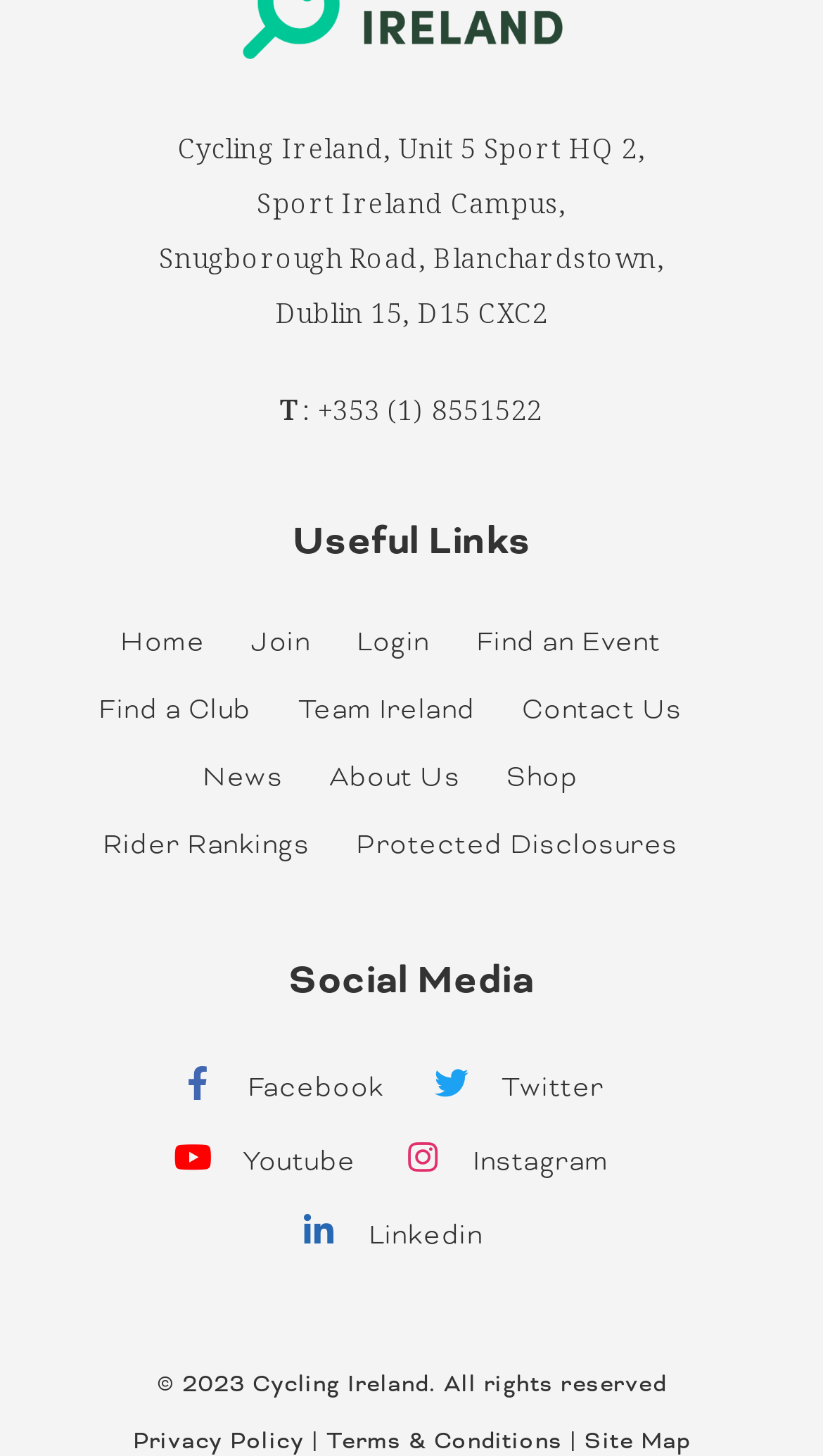What are the social media platforms listed on the webpage?
Please provide a comprehensive answer to the question based on the webpage screenshot.

I found the social media platforms by looking at the links under the 'Social Media' heading, which include Facebook, Twitter, Youtube, Instagram, and Linkedin.